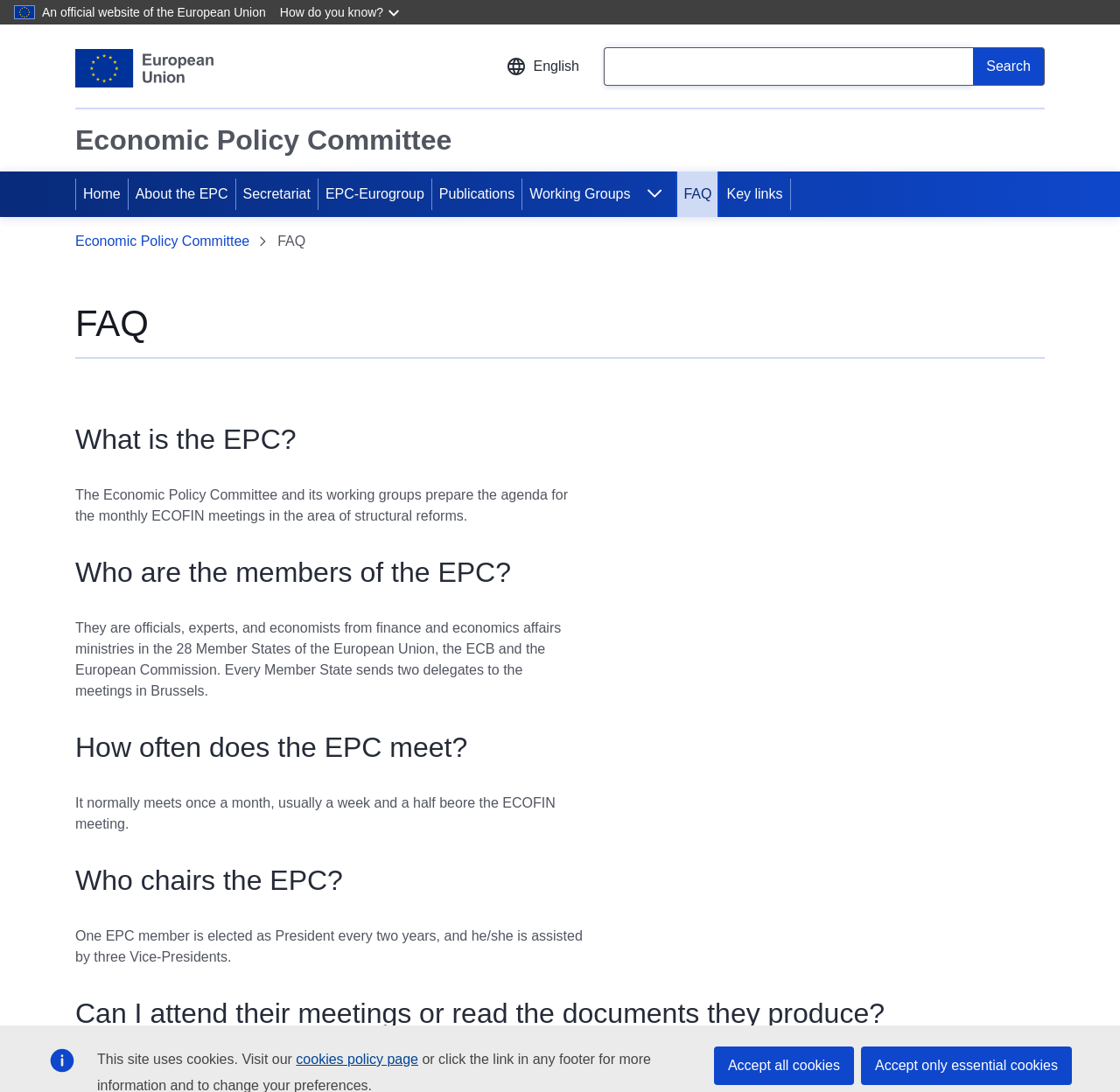Can I attend EPC meetings?
Based on the image, provide a one-word or brief-phrase response.

No